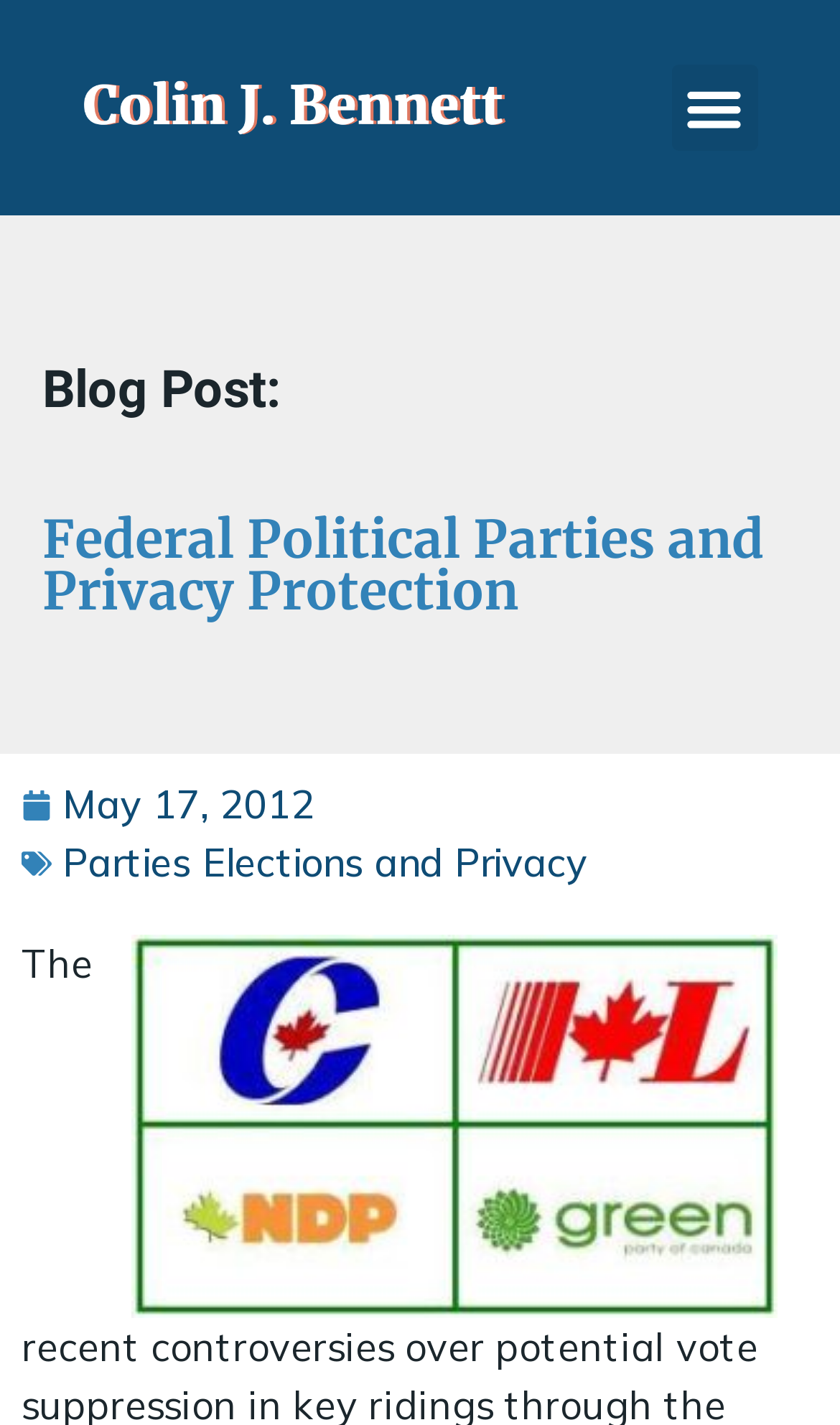Answer the question using only one word or a concise phrase: Is there a logo on the webpage?

Yes